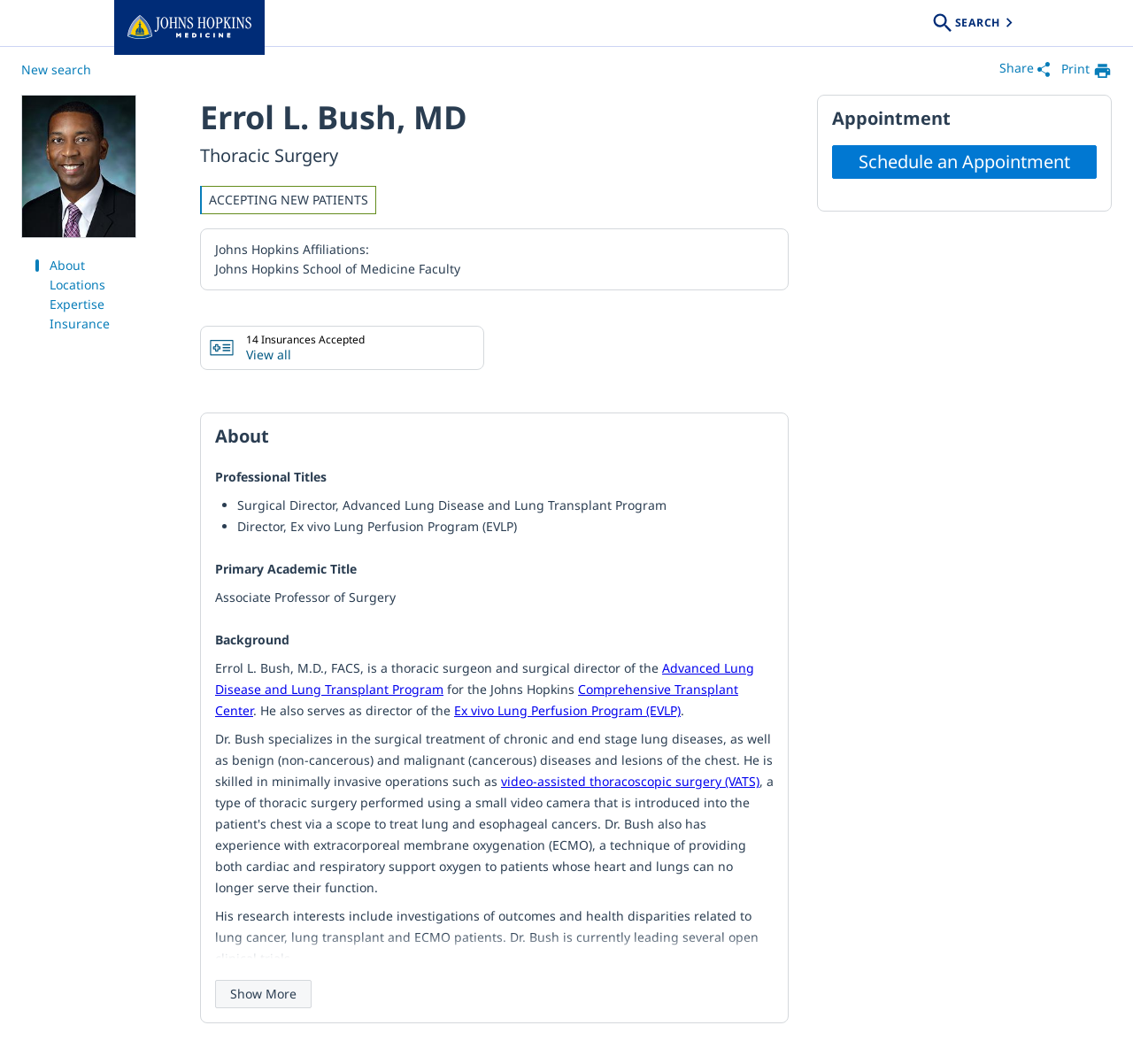Could you find the bounding box coordinates of the clickable area to complete this instruction: "View Dr. Errol L. Bush's profile"?

[0.101, 0.0, 0.234, 0.052]